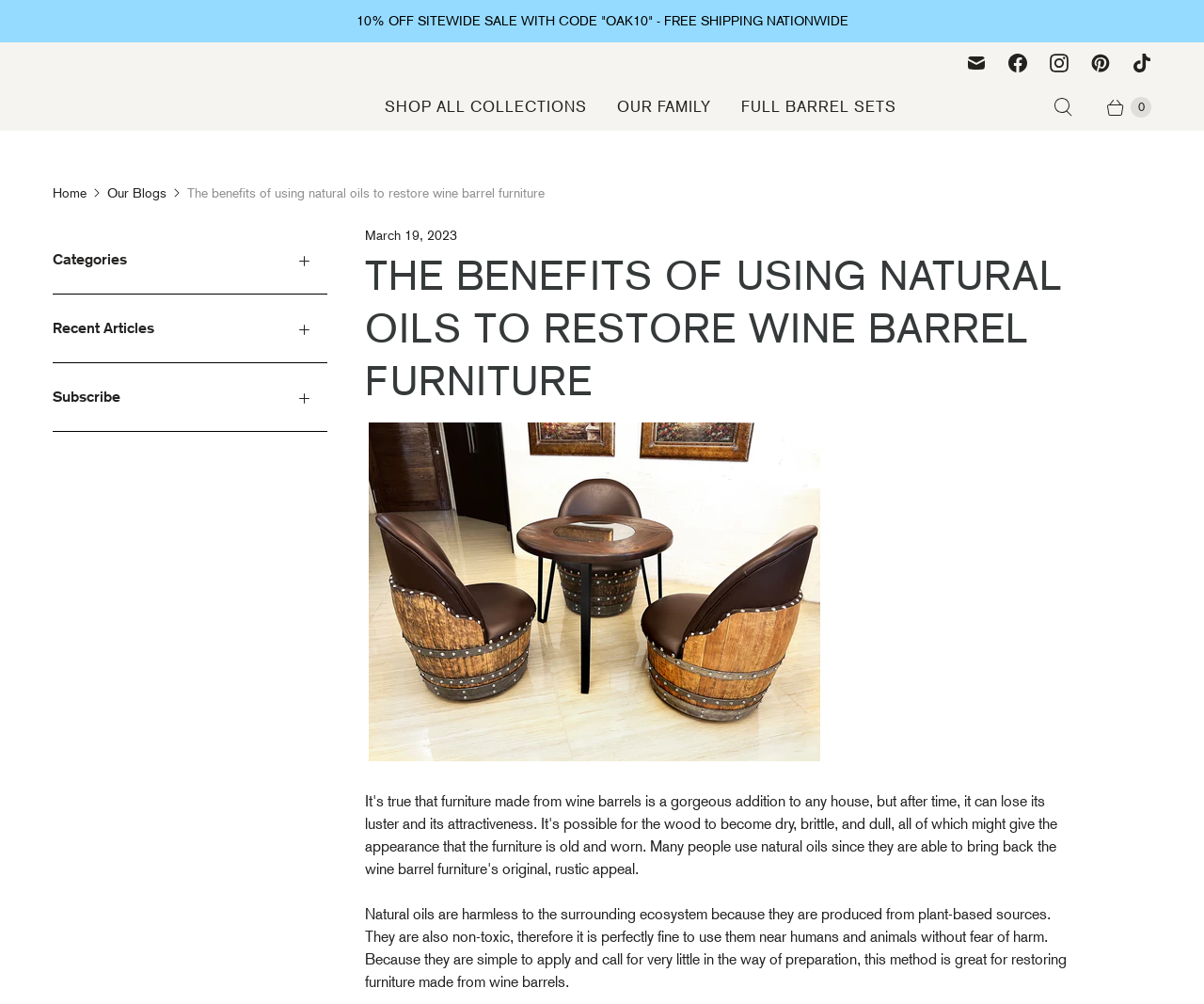Can you find the bounding box coordinates for the element to click on to achieve the instruction: "Explore the categories"?

[0.044, 0.225, 0.272, 0.292]